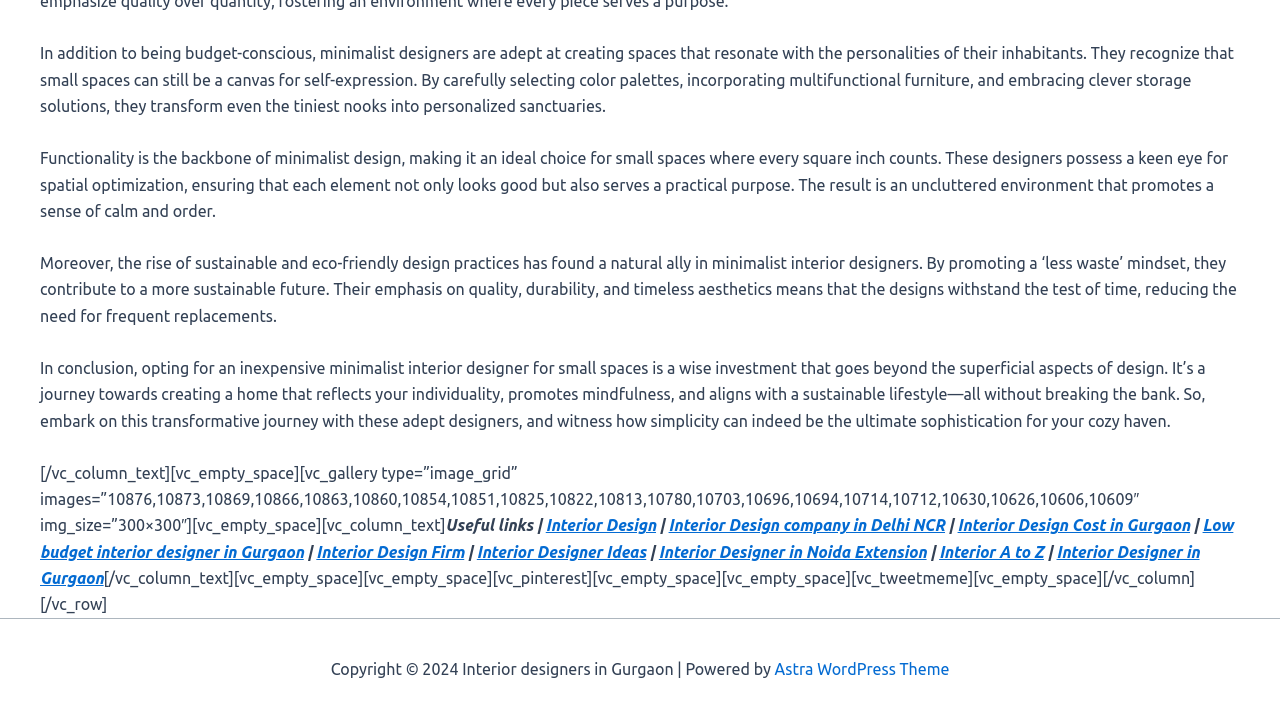Please determine the bounding box coordinates for the element with the description: "Interior Design".

[0.426, 0.718, 0.513, 0.743]